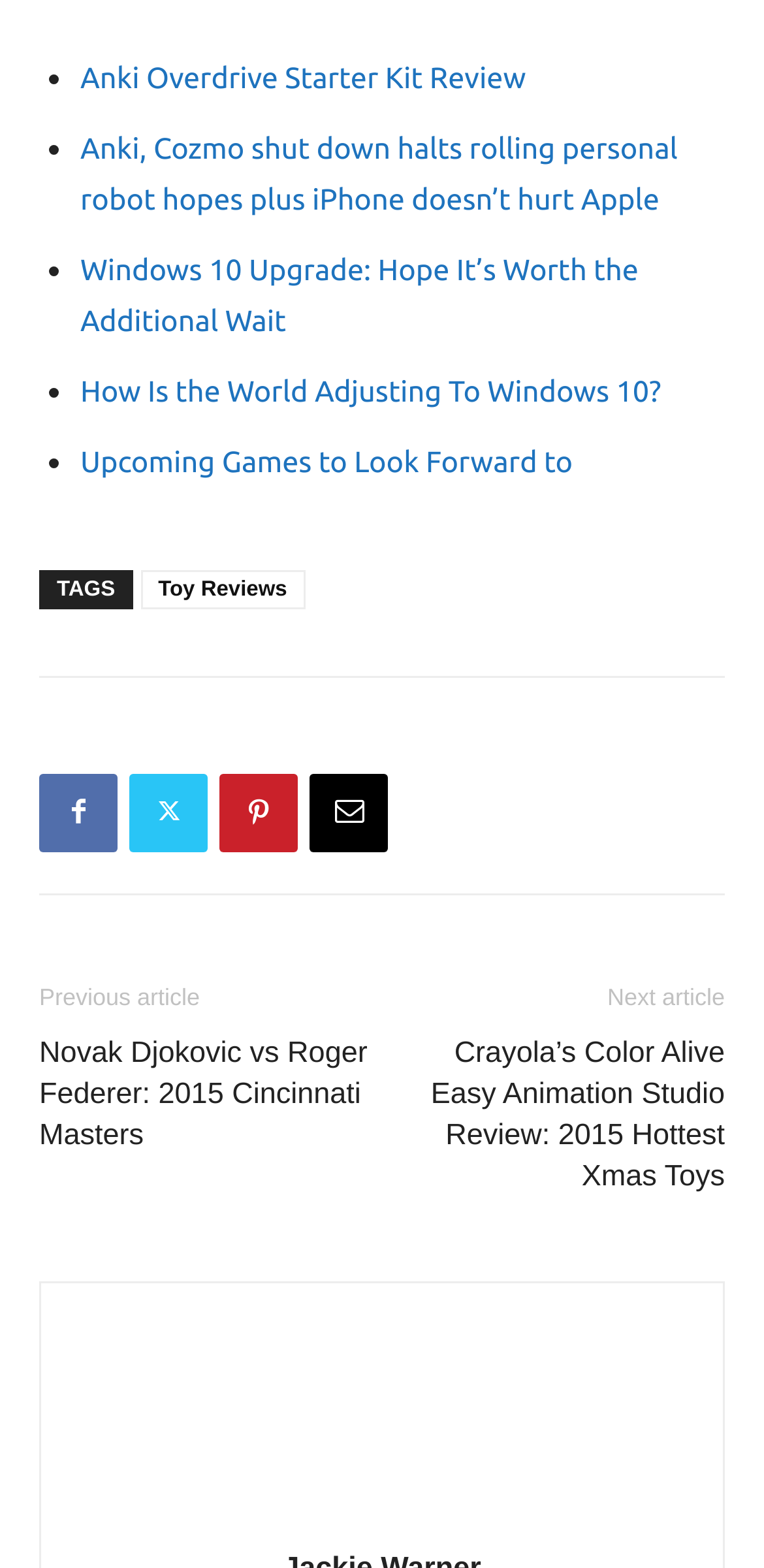Could you locate the bounding box coordinates for the section that should be clicked to accomplish this task: "Click on the 'Anki Overdrive Starter Kit Review' link".

[0.105, 0.038, 0.688, 0.06]